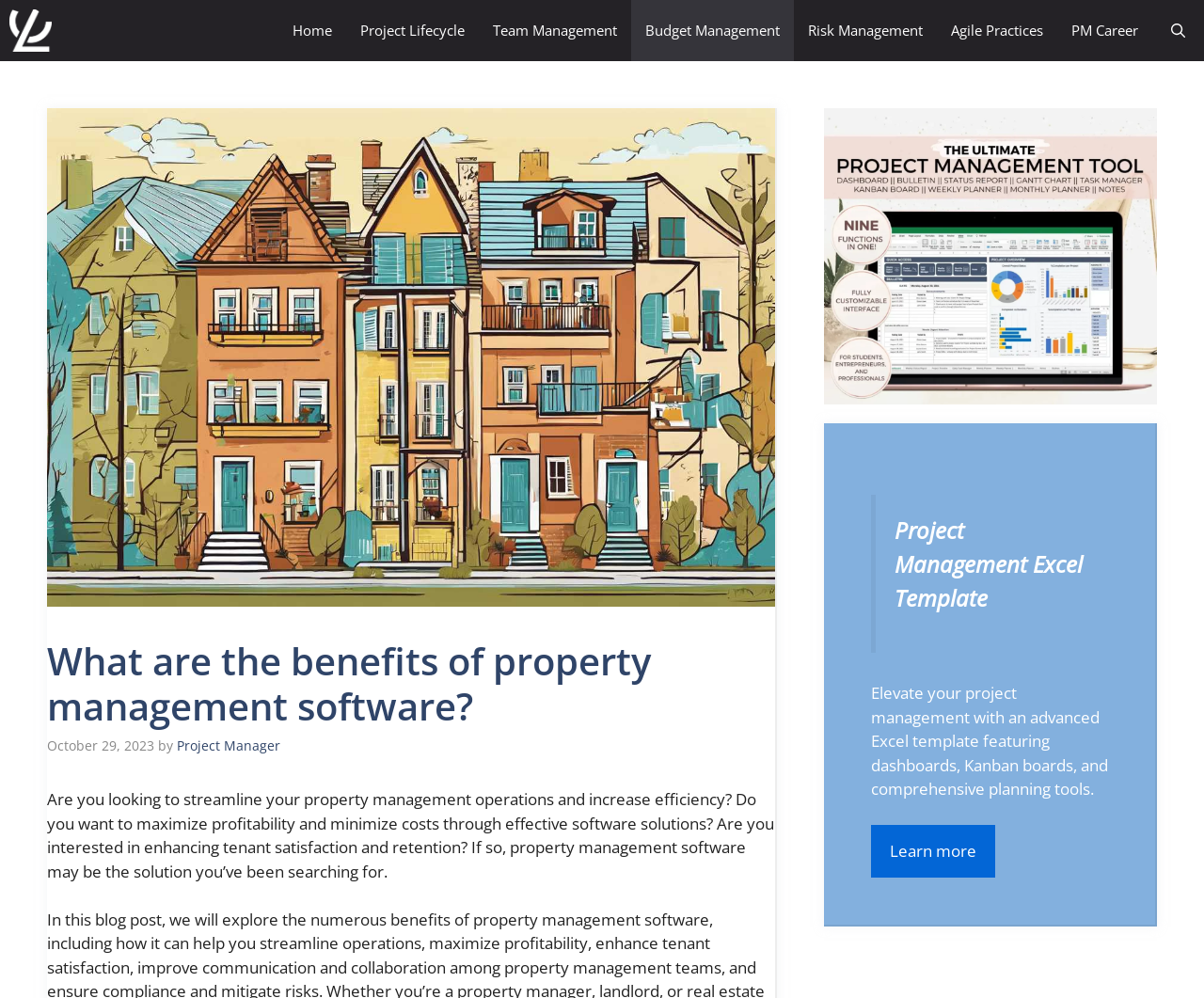Answer the question below using just one word or a short phrase: 
What is the date mentioned in the article?

October 29, 2023